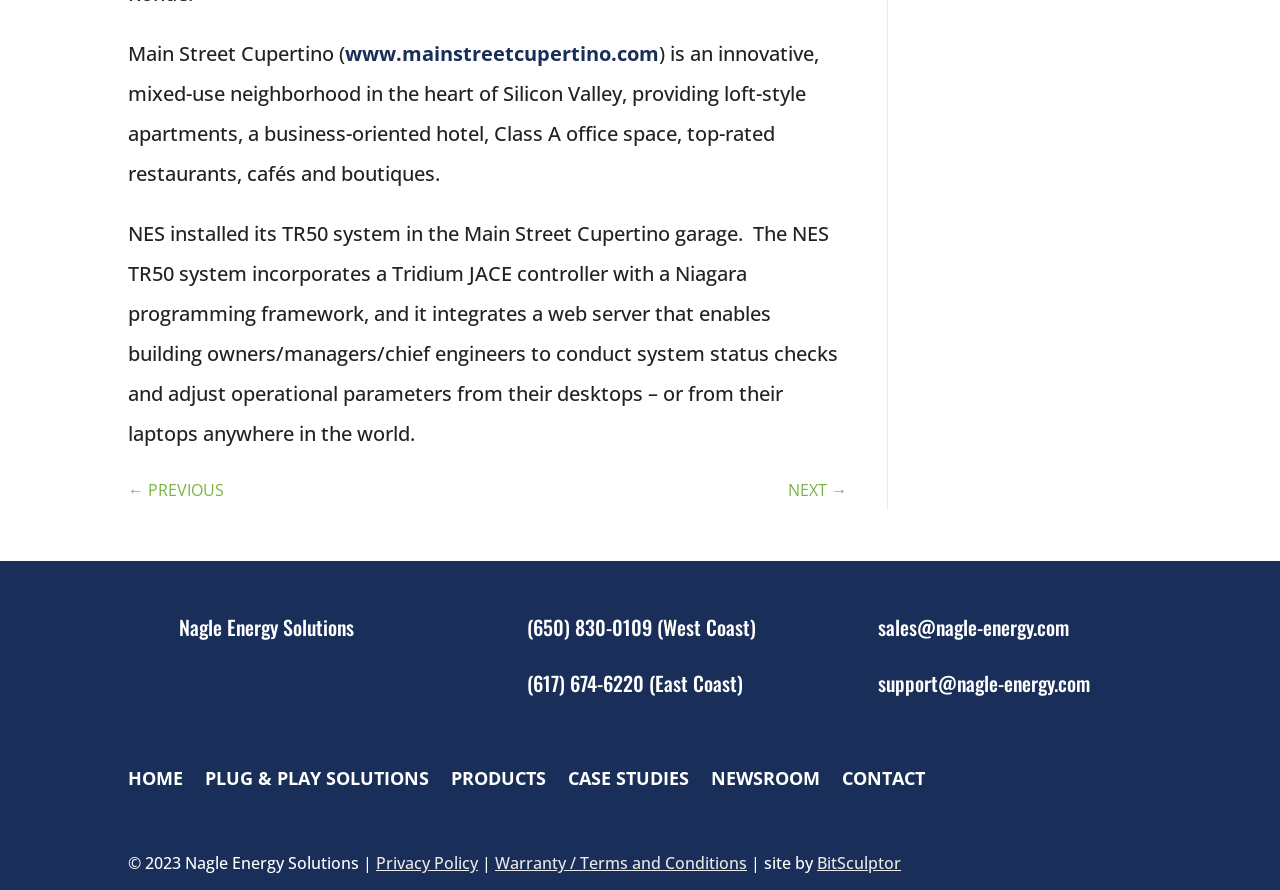Please specify the bounding box coordinates of the region to click in order to perform the following instruction: "contact Nagle Energy Solutions via phone on the West Coast".

[0.411, 0.688, 0.625, 0.733]